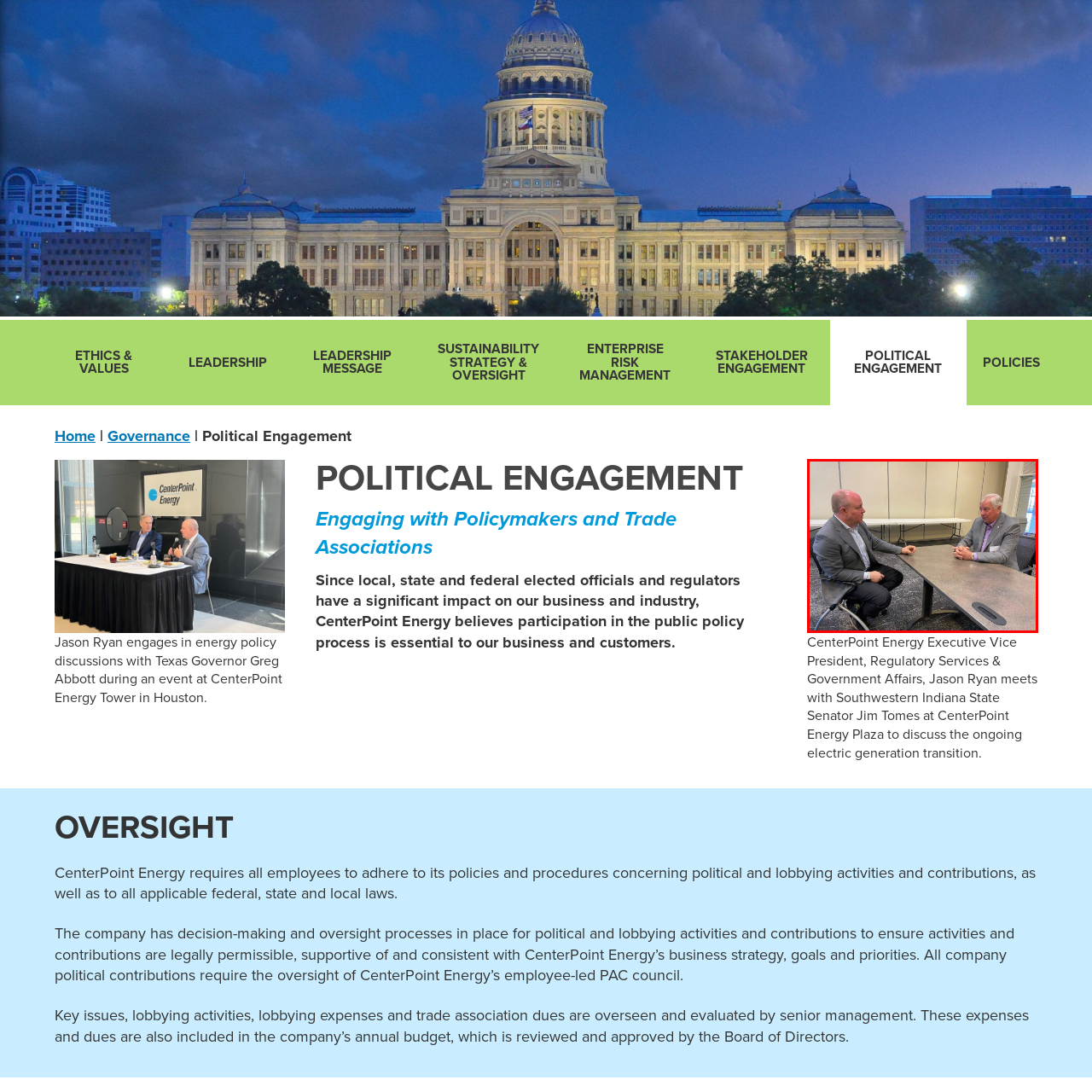Describe the contents of the image that is surrounded by the red box in a detailed manner.

In a professional setting, two gentlemen engage in a serious discussion at a conference table. The individual on the left, dressed in a grey suit and a light-colored shirt, appears to be actively listening and engaged in the conversation. Meanwhile, the gentleman on the right, also in a grey suit, gestures with his hands, indicating an exchange of ideas or important topics. The room is well-lit, with neutral-colored walls and a long, simple table at the center, suggesting a business meeting focused on significant issues. This meeting could likely be related to governmental affairs or regulatory discussions, given the context of their roles and the environment.